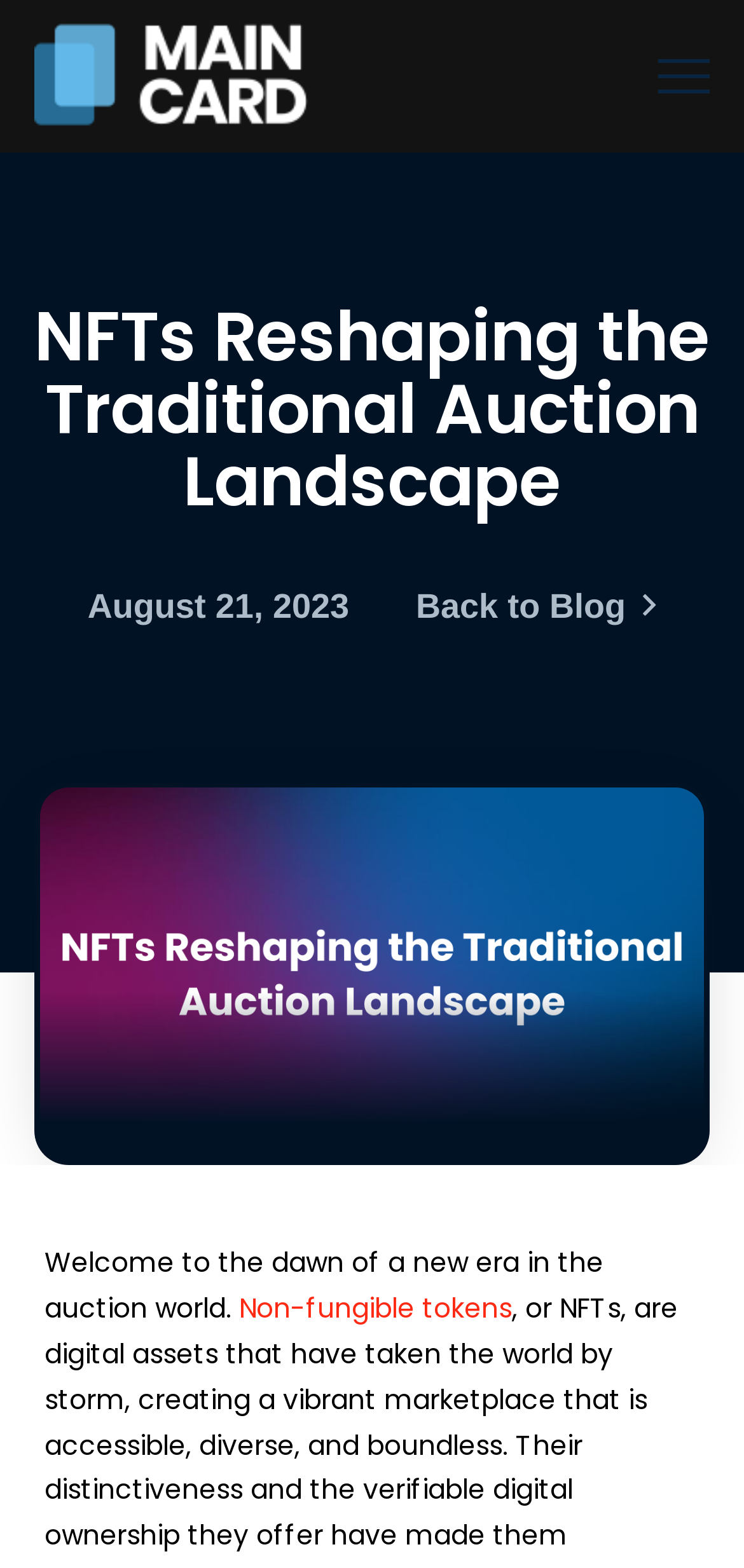What is the topic of the featured image?
Answer the question with detailed information derived from the image.

I inferred the topic of the featured image by looking at the image element which is a child of the figure element, and then looking at the heading element that is a sibling of the figure element, which has the content 'NFTs Reshaping the Traditional Auction Landscape'.